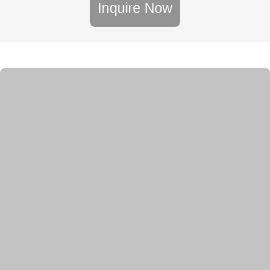Give a detailed explanation of what is happening in the image.

The image prominently features "Aluminum Round Bars," showcasing a product from an industrial profile line. It illustrates the versatility and application of these aluminum bars, suitable for various construction and manufacturing needs. This visual representation emphasizes the physical characteristics and finish of the product, allowing potential customers to assess its quality and texture. Alongside the image, there is an "Inquire Now" button, encouraging viewers to seek more information or purchase options regarding the aluminum round bars. This combination aims to facilitate engagement and inform customers about product specifications and availability.